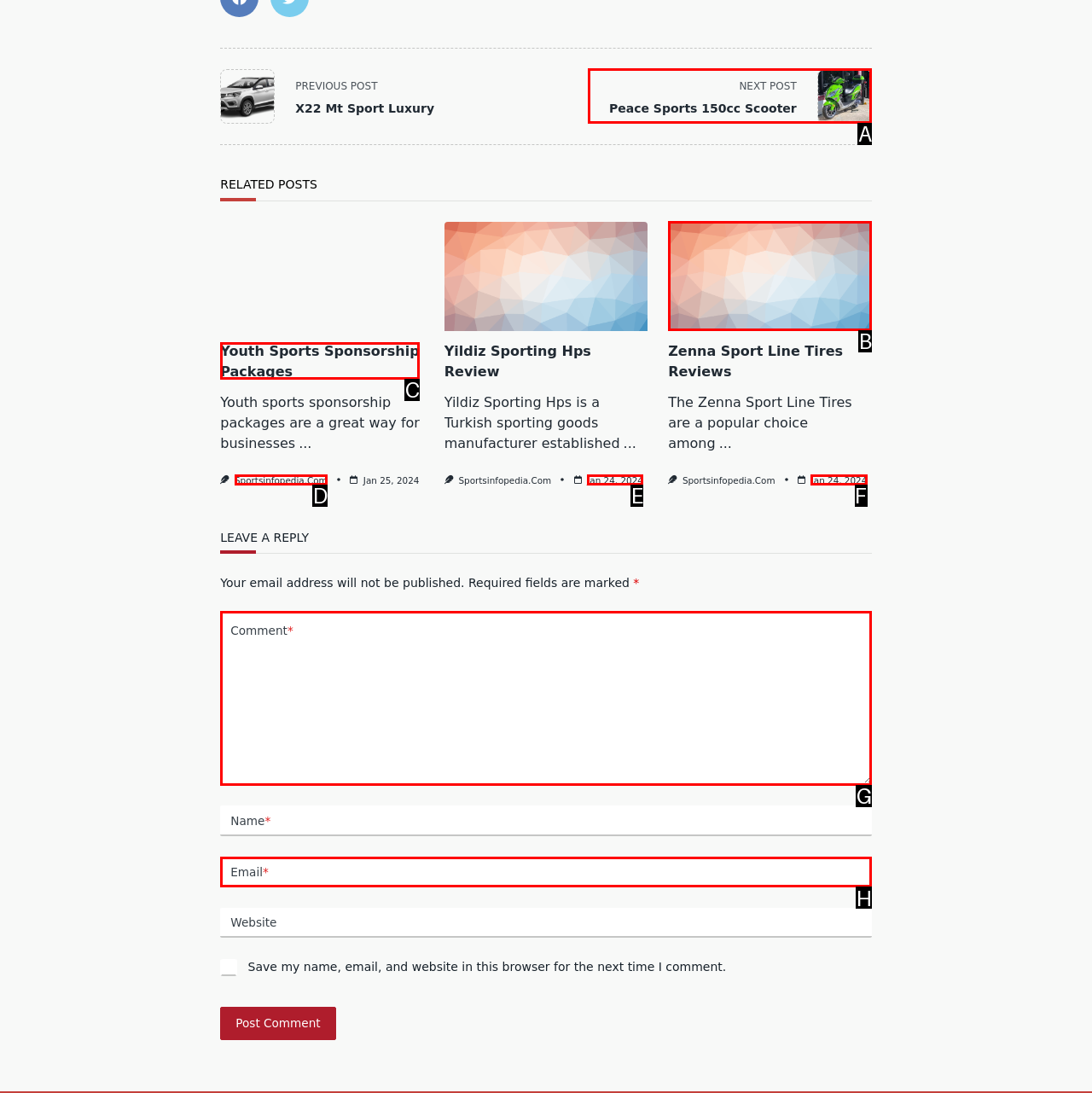Find the HTML element that corresponds to the description: Youth Sports Sponsorship Packages. Indicate your selection by the letter of the appropriate option.

C